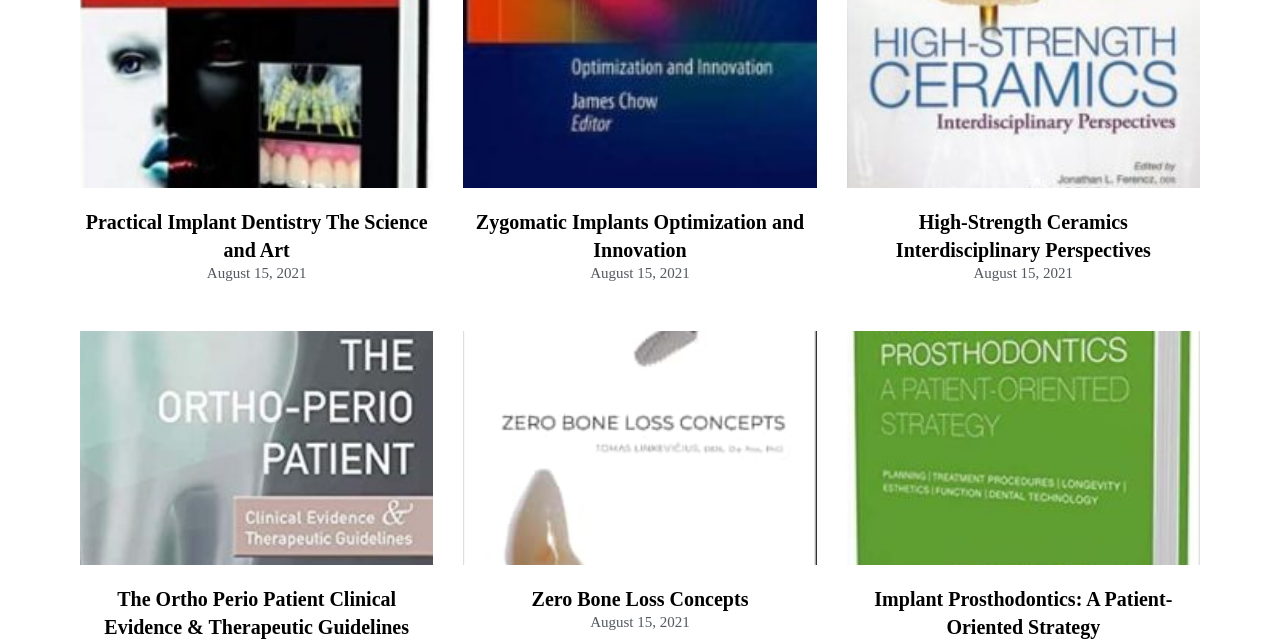Find the bounding box coordinates of the element's region that should be clicked in order to follow the given instruction: "view Implant Prosthodontics: A Patient-Oriented Strategy". The coordinates should consist of four float numbers between 0 and 1, i.e., [left, top, right, bottom].

[0.683, 0.914, 0.916, 0.992]